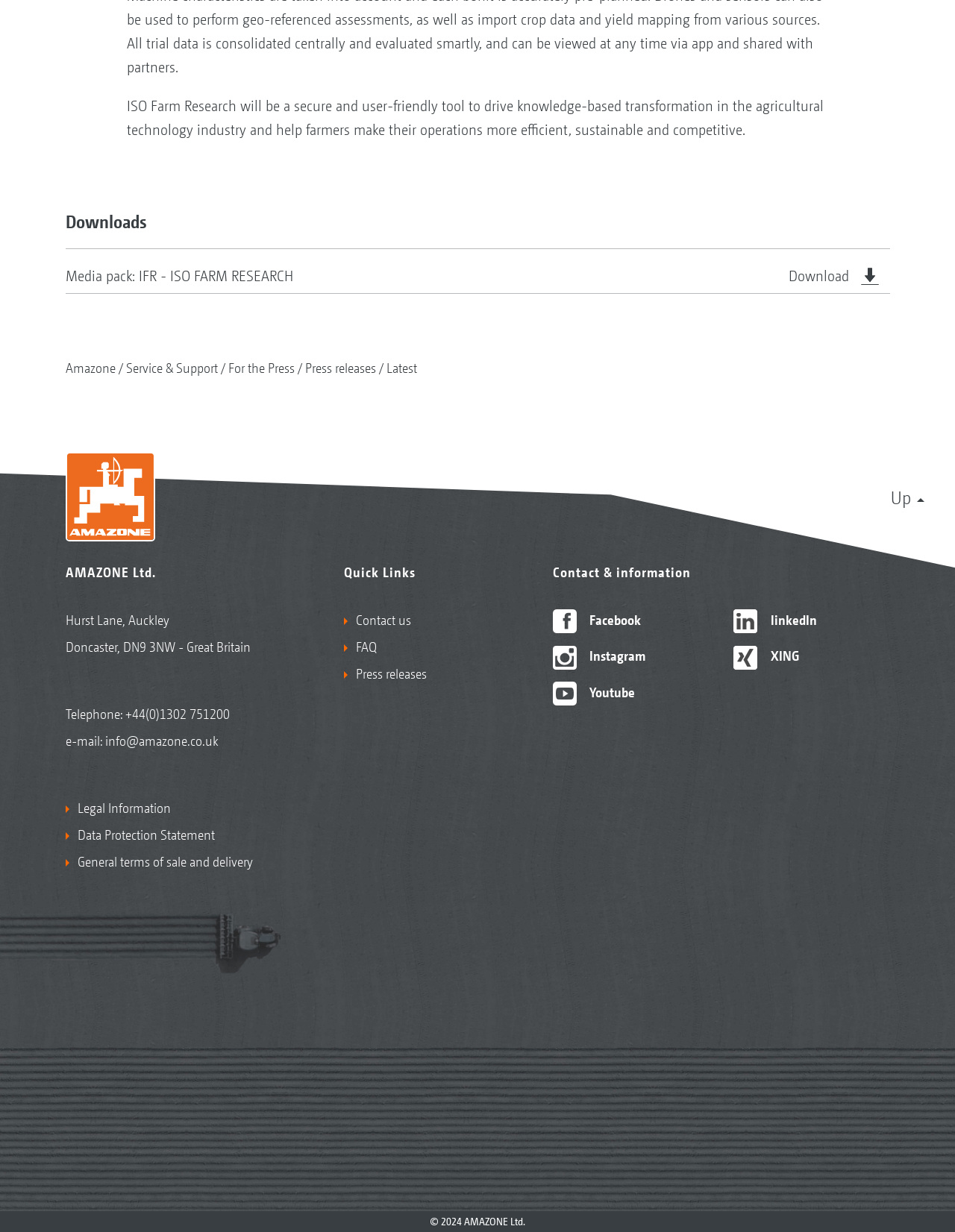Please identify the bounding box coordinates for the region that you need to click to follow this instruction: "Call the company using the provided phone number".

[0.131, 0.573, 0.24, 0.586]